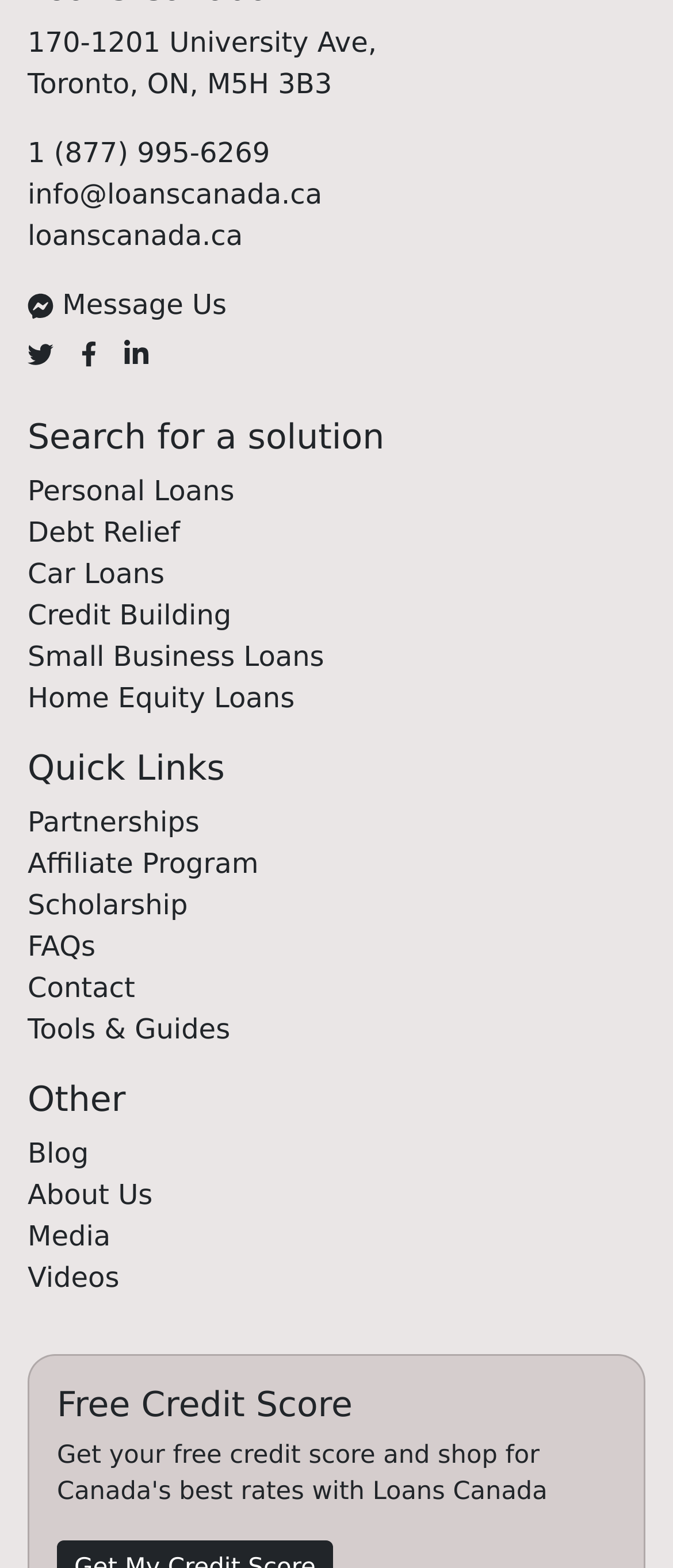How many main sections are there on the webpage?
Please answer the question with a detailed response using the information from the screenshot.

I counted the number of main sections by looking at the headings 'Search for a solution', 'Quick Links', 'Other', and 'Free Credit Score' which divide the webpage into four main sections.